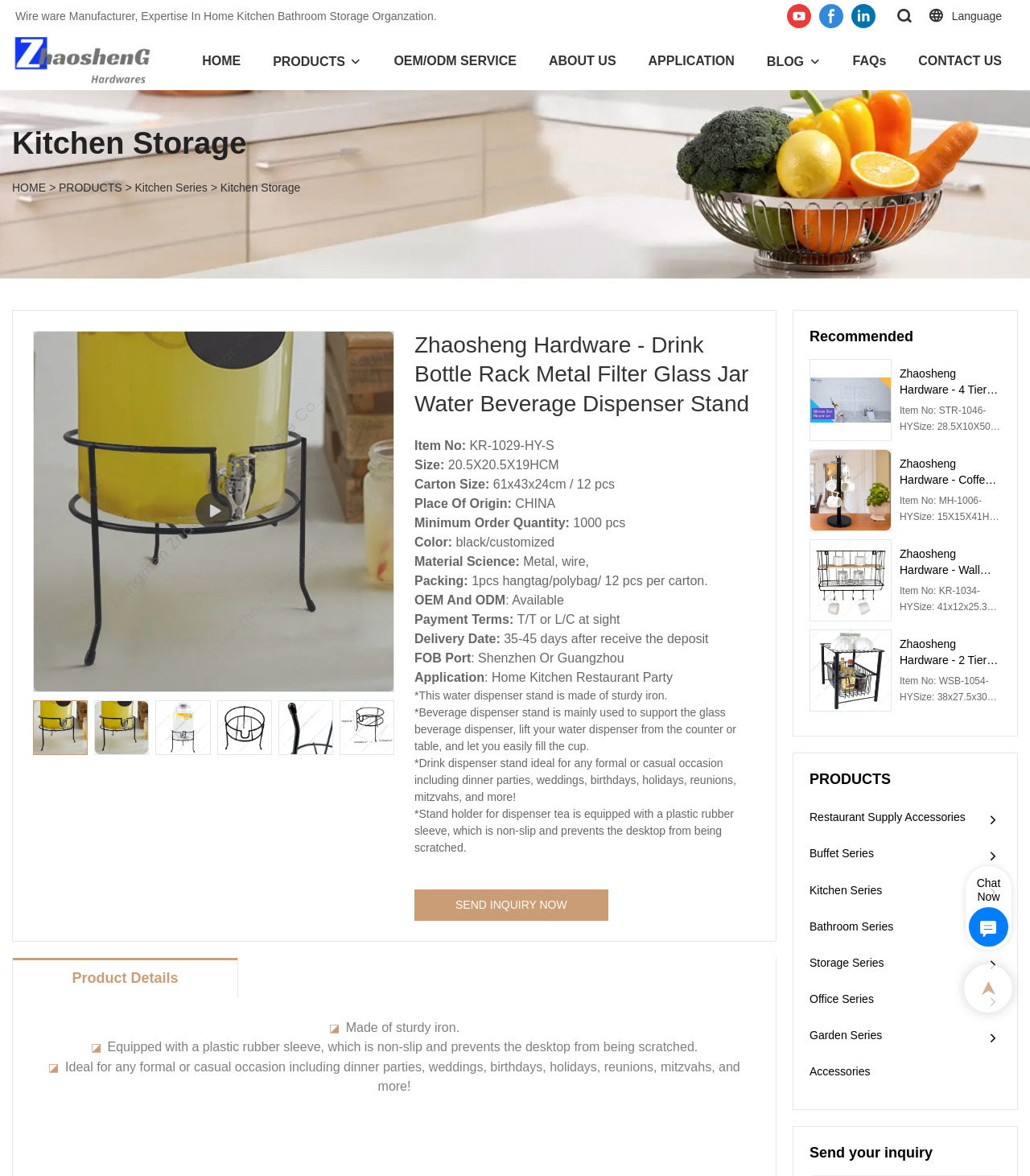Determine the bounding box coordinates for the HTML element described here: "APPLICATION".

[0.629, 0.043, 0.713, 0.06]